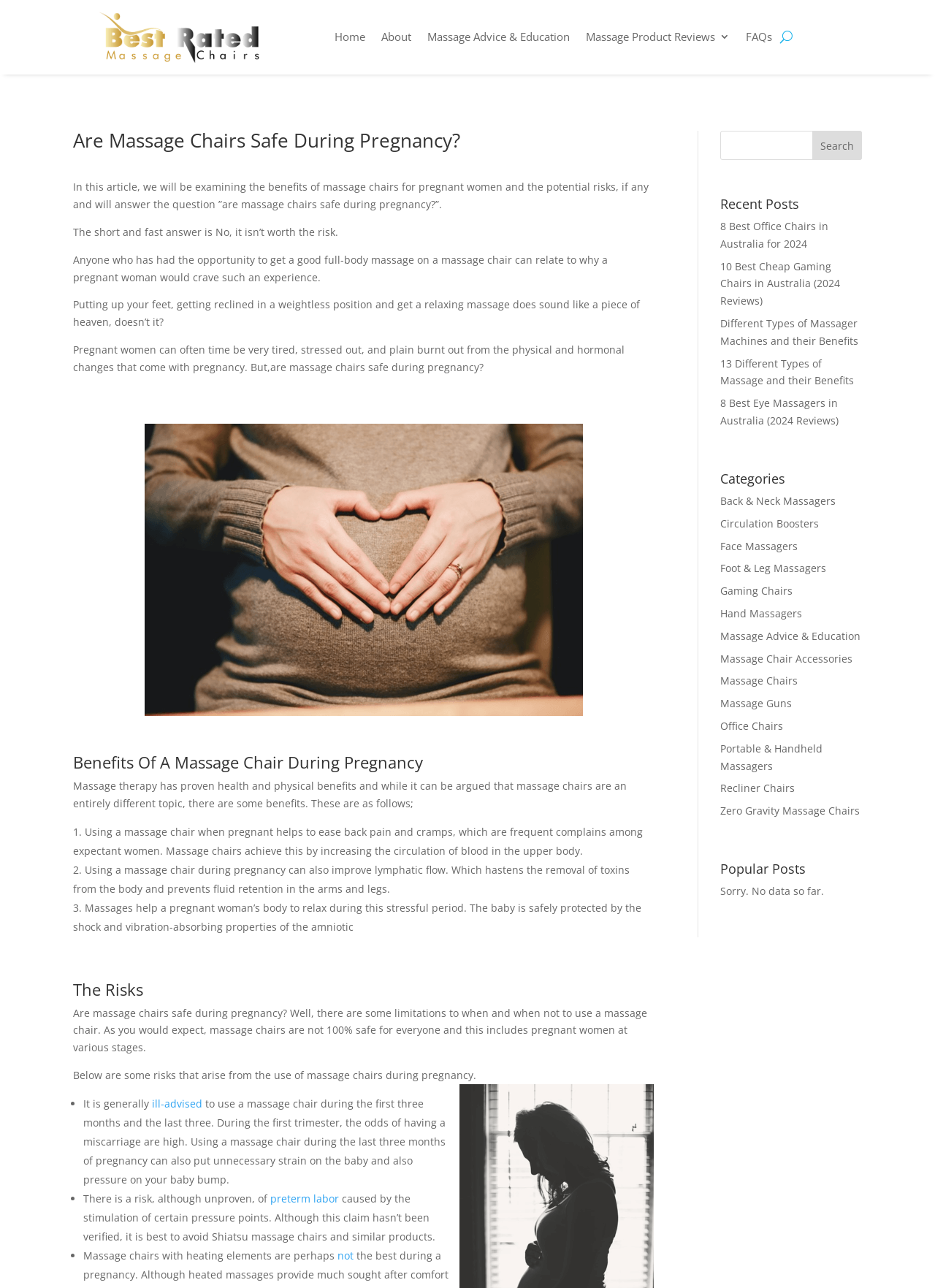How many recent posts are listed?
Please ensure your answer to the question is detailed and covers all necessary aspects.

I counted the links under the 'Recent Posts' heading and found 5 recent posts listed: '8 Best Office Chairs in Australia for 2024', '10 Best Cheap Gaming Chairs in Australia (2024 Reviews)', 'Different Types of Massager Machines and their Benefits', '13 Different Types of Massage and their Benefits', and '8 Best Eye Massagers in Australia (2024 Reviews)'.